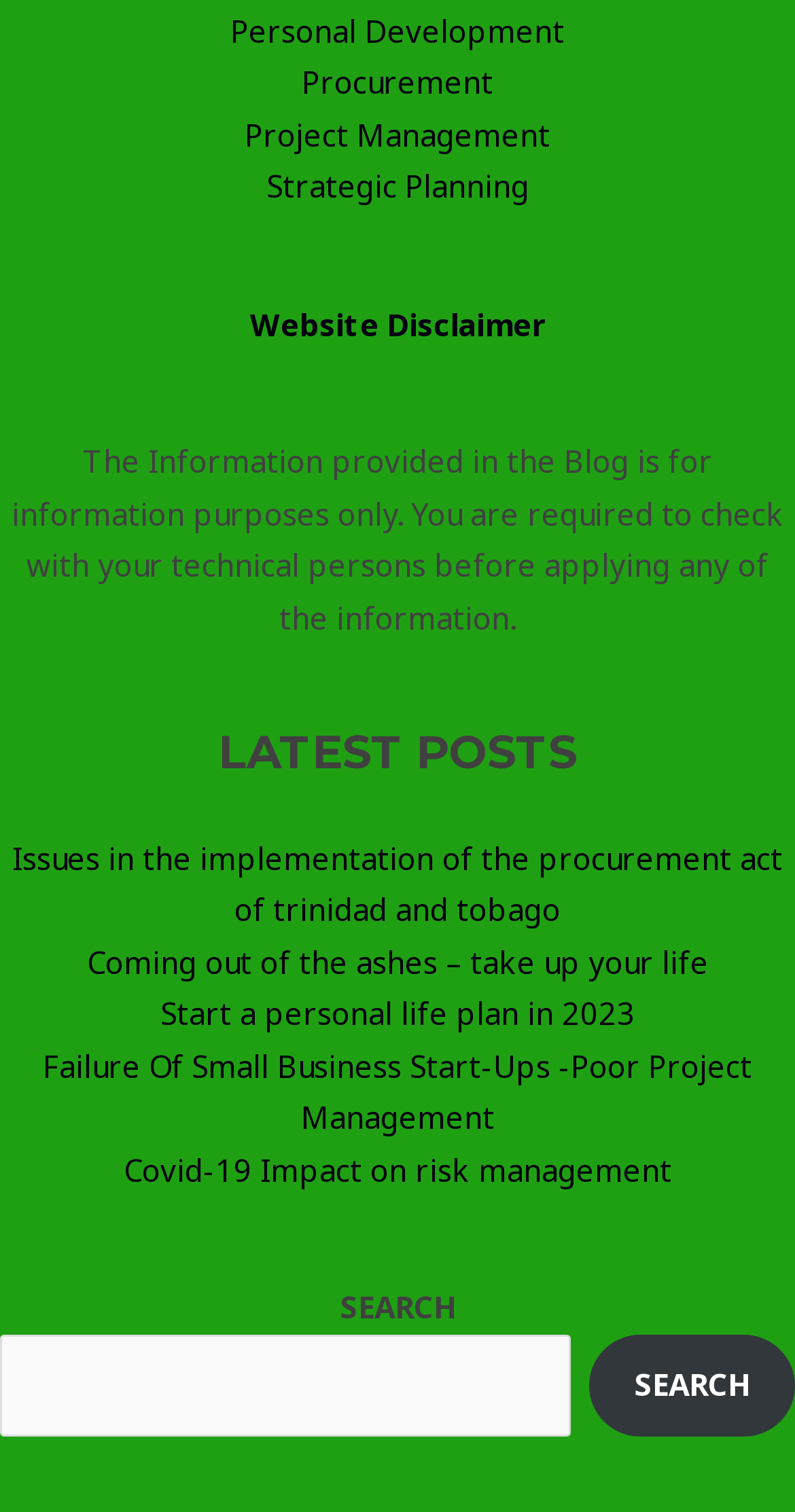Determine the bounding box coordinates for the region that must be clicked to execute the following instruction: "Read the latest post on Issues in the implementation of the procurement act of Trinidad and Tobago".

[0.015, 0.553, 0.985, 0.615]